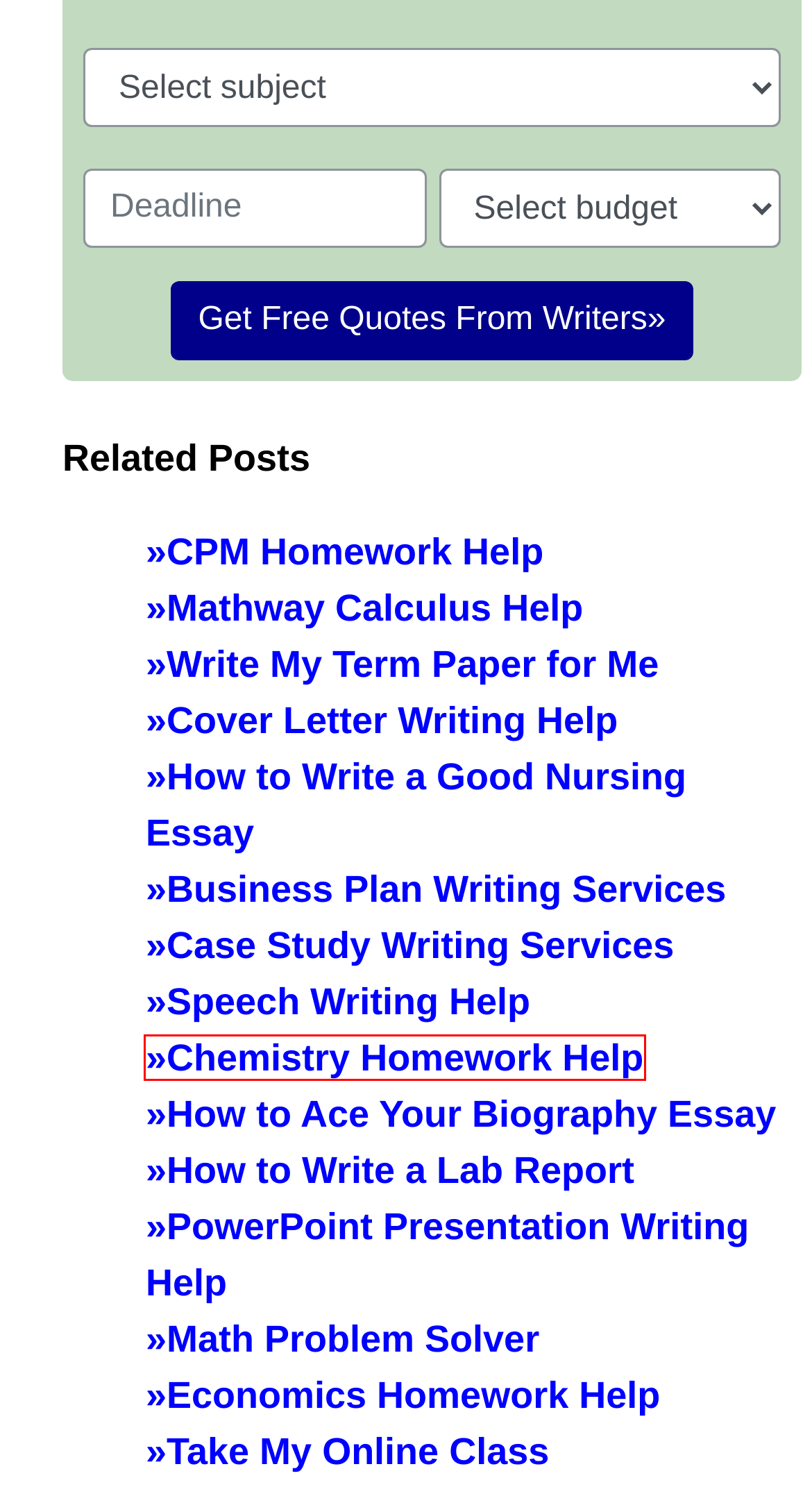You are presented with a screenshot of a webpage containing a red bounding box around a particular UI element. Select the best webpage description that matches the new webpage after clicking the element within the bounding box. Here are the candidates:
A. Economics Homework Help - Plagiarism Free Work
B. Write My Term Paper for Me - Plagiarism Free Work
C. Case Study Writing Services - Quality Work Guaranteed
D. Speech Writing Help - Plagiarism Free
E. Chemistry Homework Help - 100% Original Work Guaranteed
F. PowerPoint Presentation Writing Help - Plagiarism Free Work
G. Business Plan Writing Services - Plagiarism Free Work
H. How to Ace Your Biography Essay - 2022 Guidelines

E